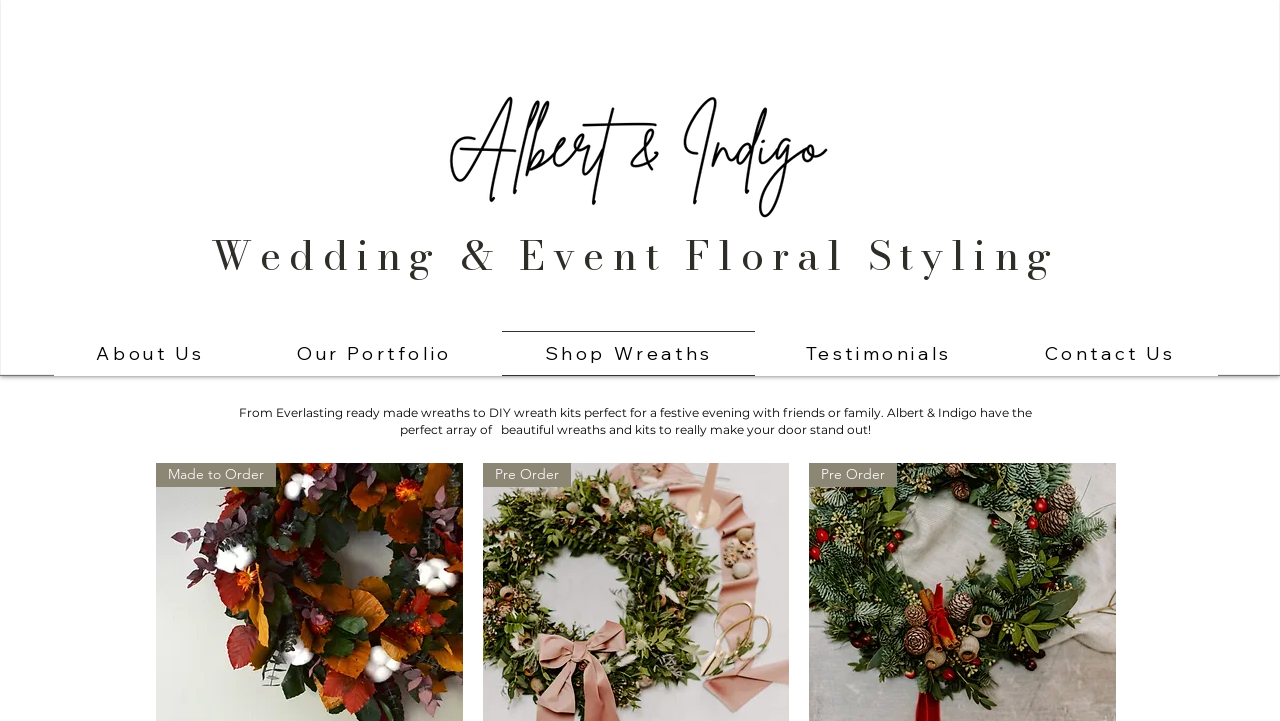Answer with a single word or phrase: 
What is the theme of the webpage?

Christmas